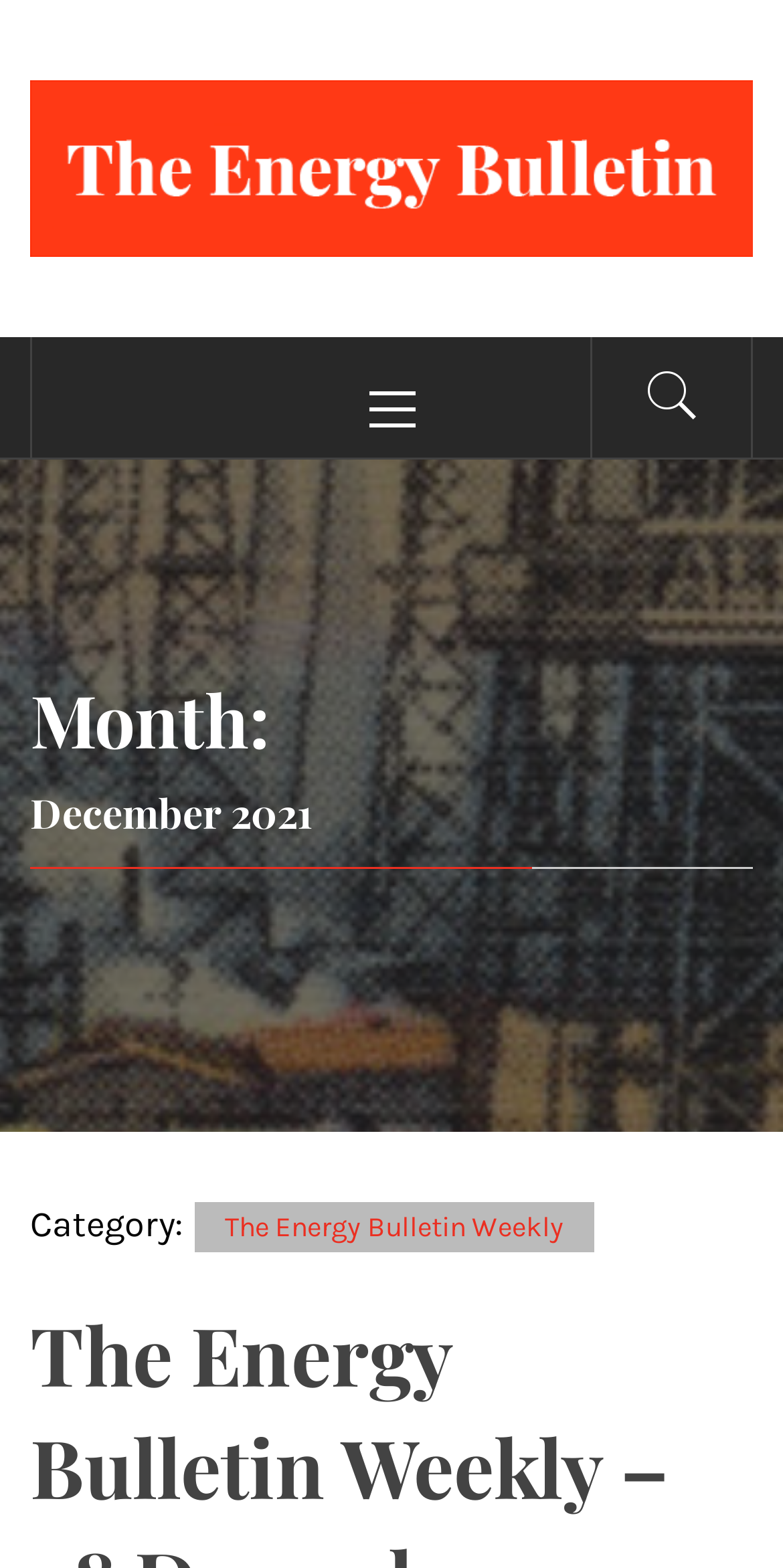Predict the bounding box coordinates for the UI element described as: "The Energy Bulletin". The coordinates should be four float numbers between 0 and 1, presented as [left, top, right, bottom].

[0.181, 0.175, 0.819, 0.292]